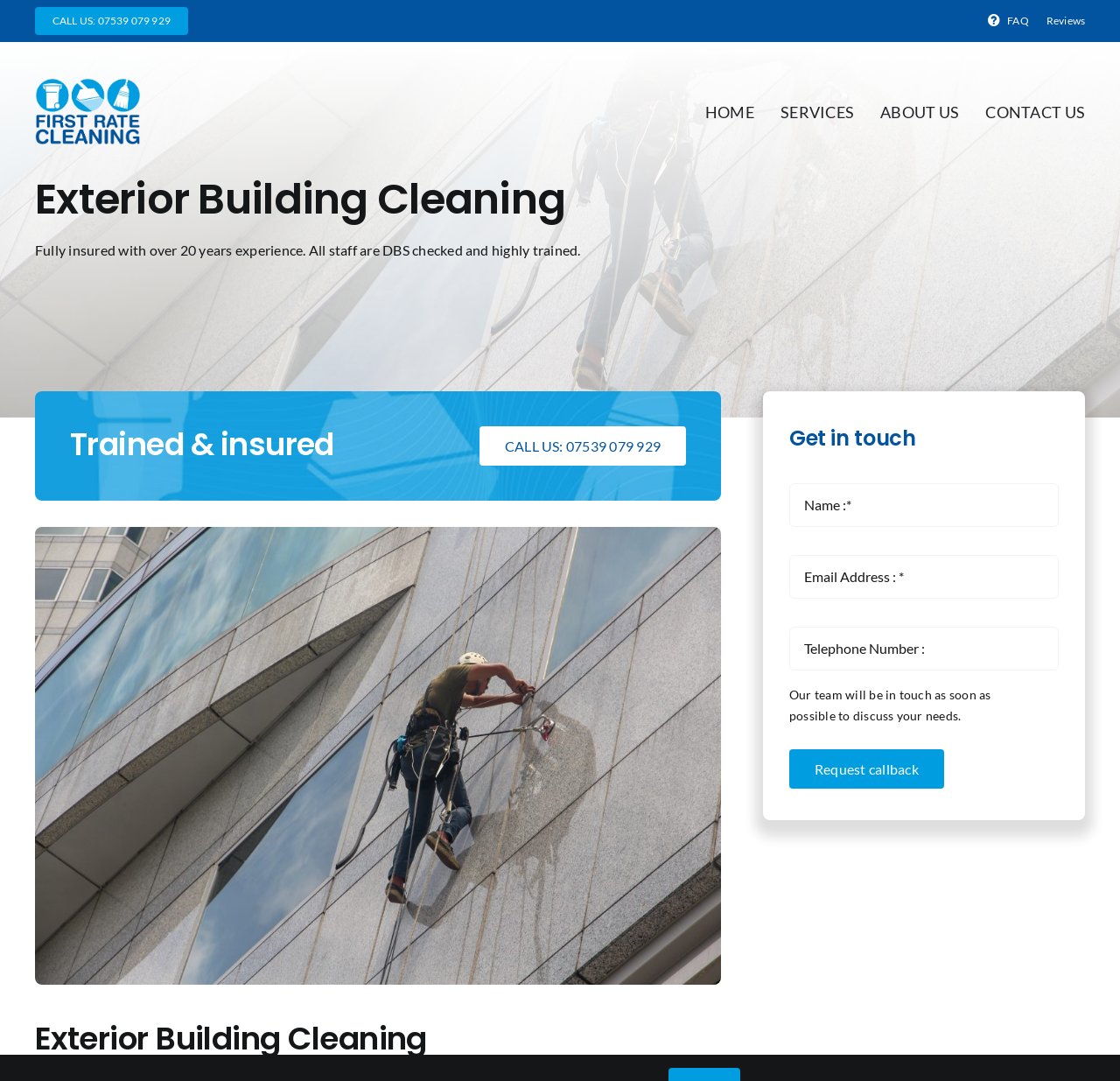Please determine the bounding box coordinates of the element to click in order to execute the following instruction: "Click the Request callback button". The coordinates should be four float numbers between 0 and 1, specified as [left, top, right, bottom].

[0.705, 0.693, 0.843, 0.729]